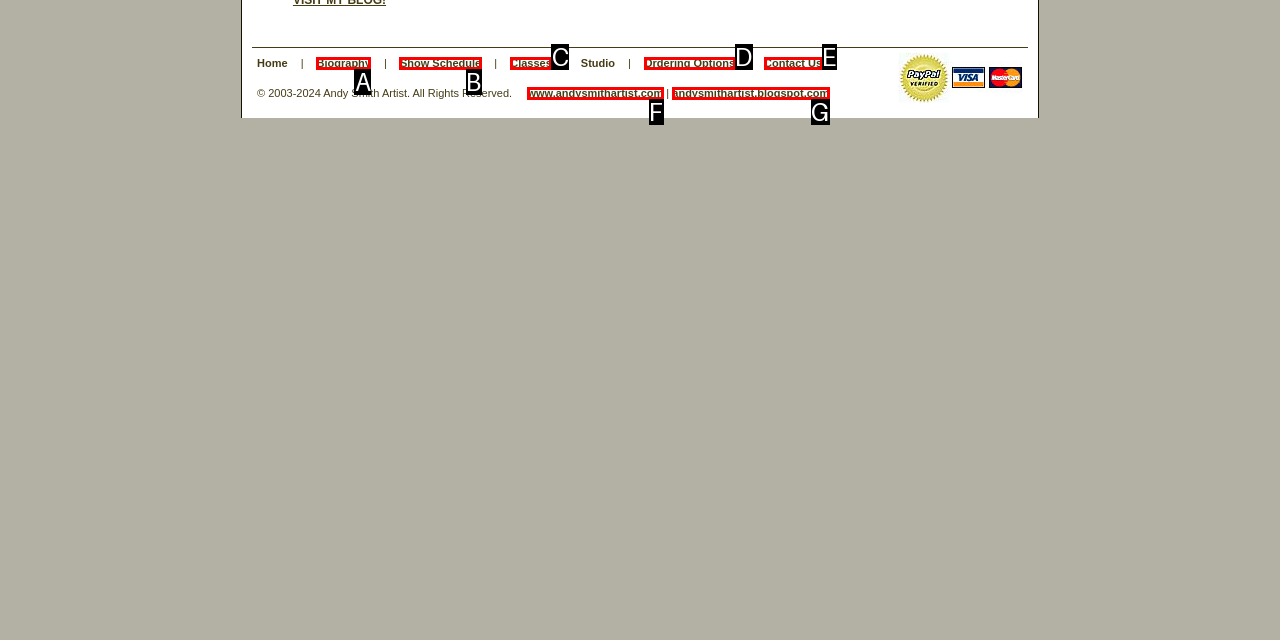Which HTML element among the options matches this description: Classes? Answer with the letter representing your choice.

C